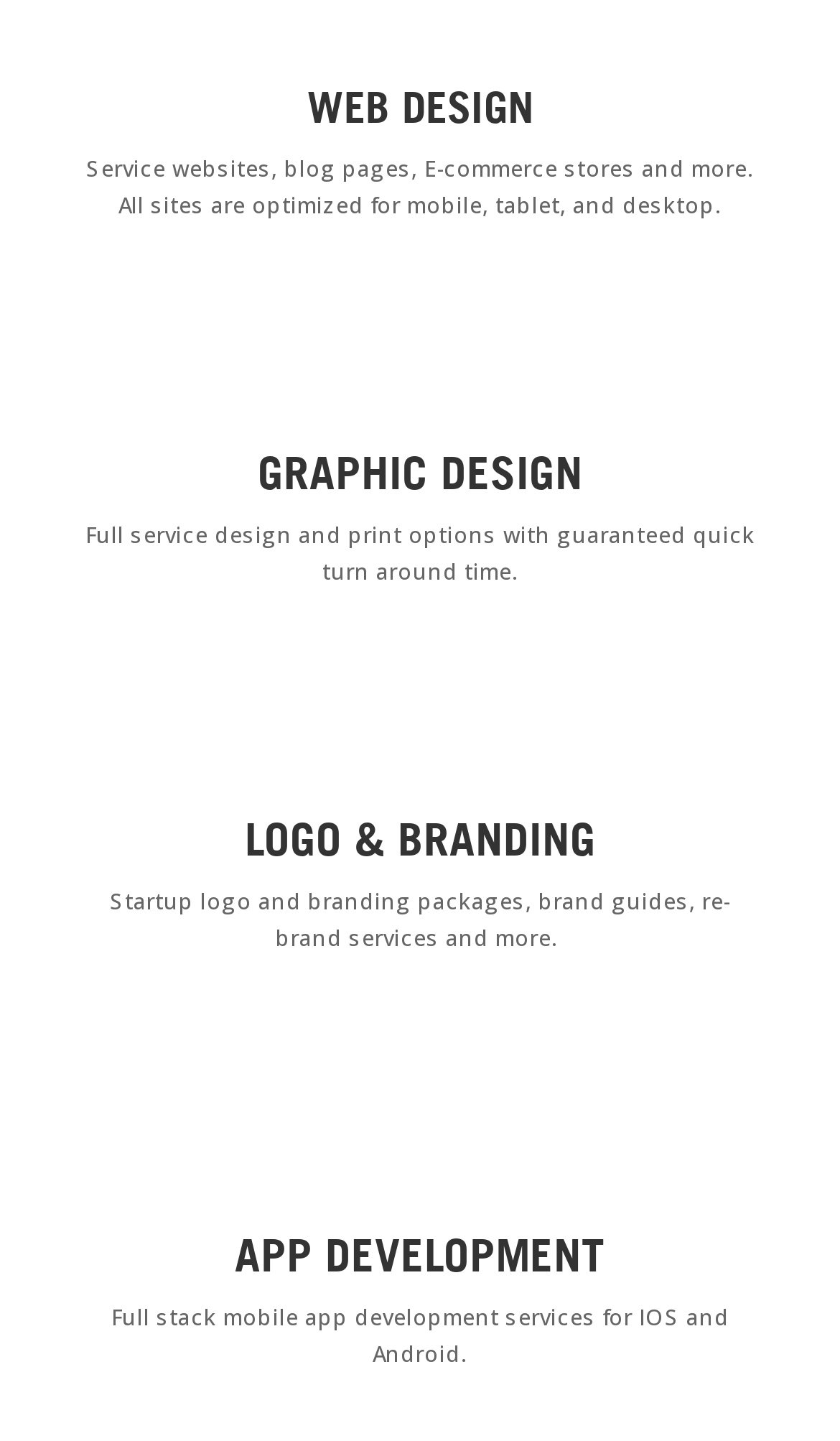Use a single word or phrase to answer the question:
What is included in startup logo and branding packages?

brand guides